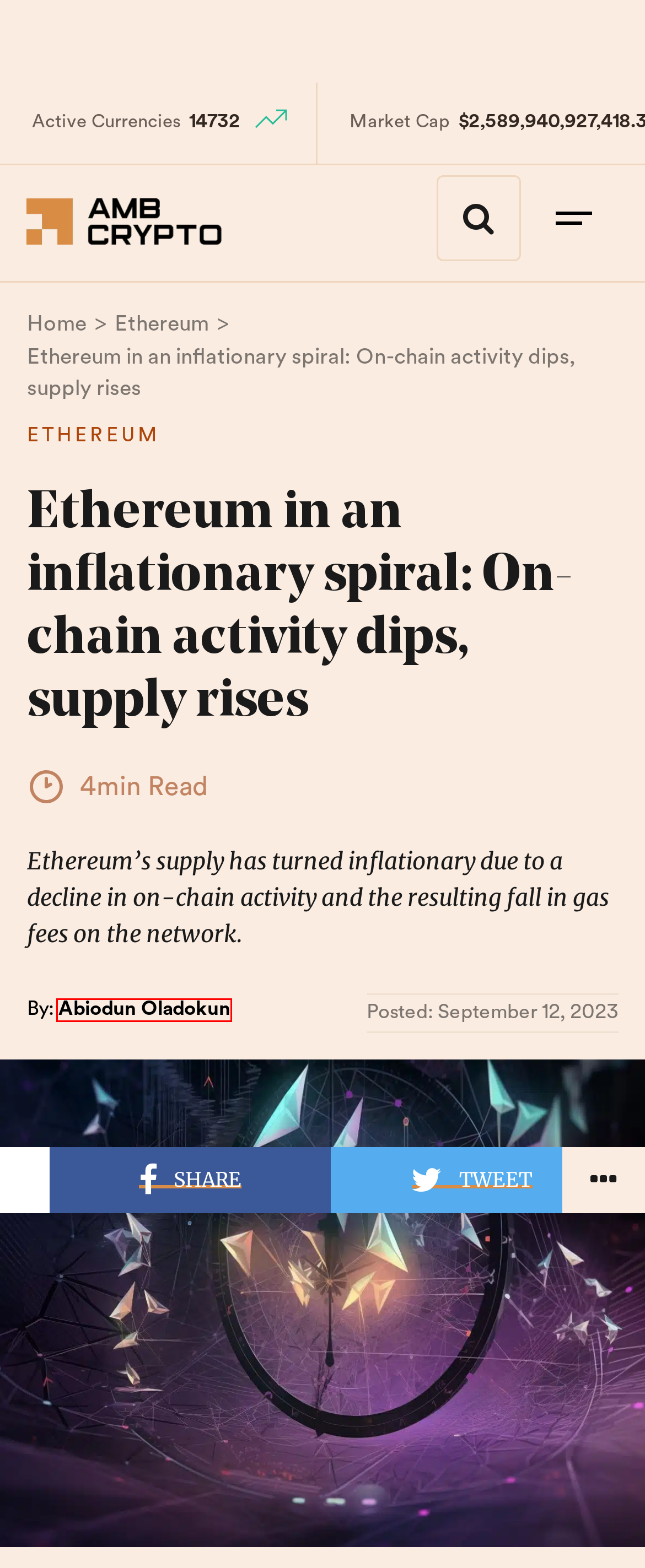You are provided with a screenshot of a webpage that has a red bounding box highlighting a UI element. Choose the most accurate webpage description that matches the new webpage after clicking the highlighted element. Here are your choices:
A. FLOKI drops 28% in 7 days: Breaking down what's going on - AMBCrypto
B. Artemis Dashboard
C. Ethereum (ETH) News - AMBCrypto
D. Cryptocurrency Calculators and Tools | AMBCrypto
E. Careers - AMBCrypto
F. Terms and Conditions - AMBCrypto
G. Cryptocurrency Converter , Convert Crypto currency to any Fiat currency- AMBCrypto
H. Abiodun Oladokun, Author at AMBCrypto

H